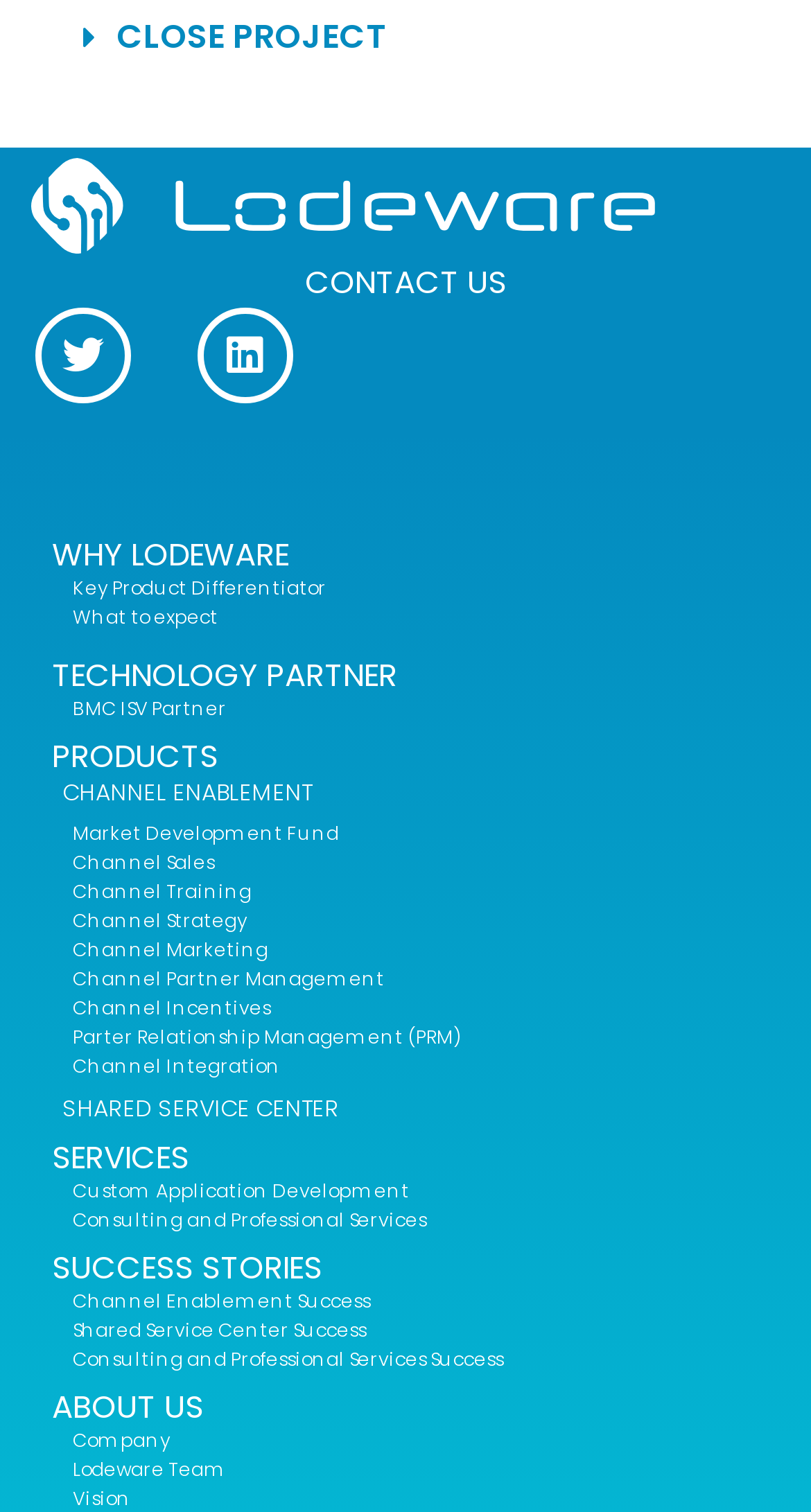How many links are under the 'PRODUCTS' heading?
From the image, respond using a single word or phrase.

7